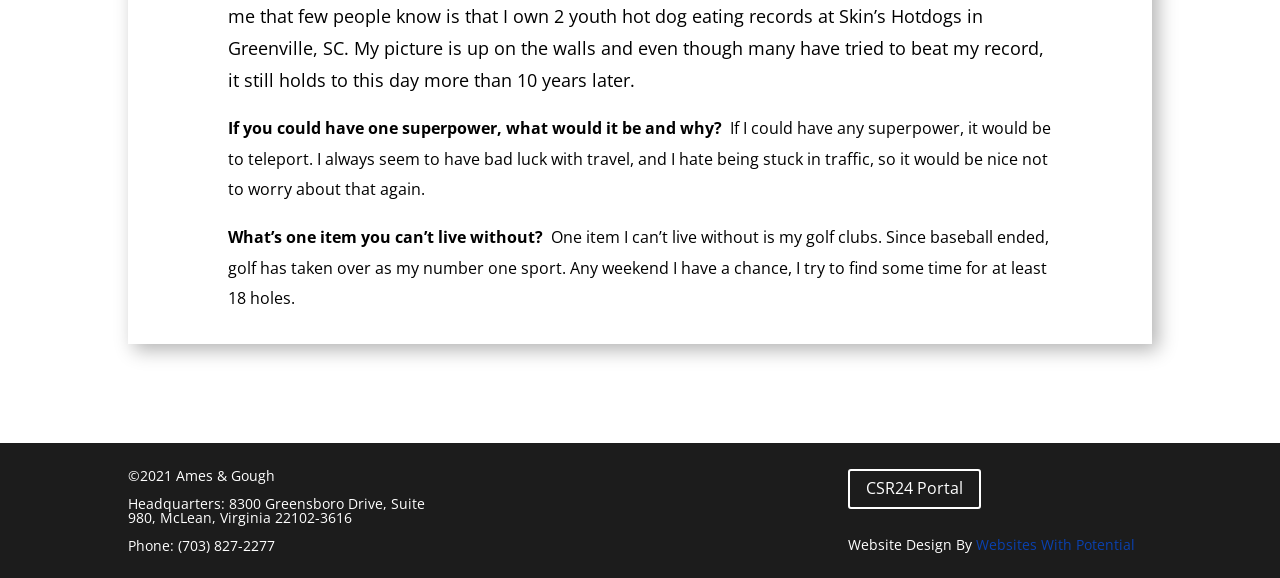Bounding box coordinates must be specified in the format (top-left x, top-left y, bottom-right x, bottom-right y). All values should be floating point numbers between 0 and 1. What are the bounding box coordinates of the UI element described as: Websites With Potential

[0.763, 0.925, 0.887, 0.958]